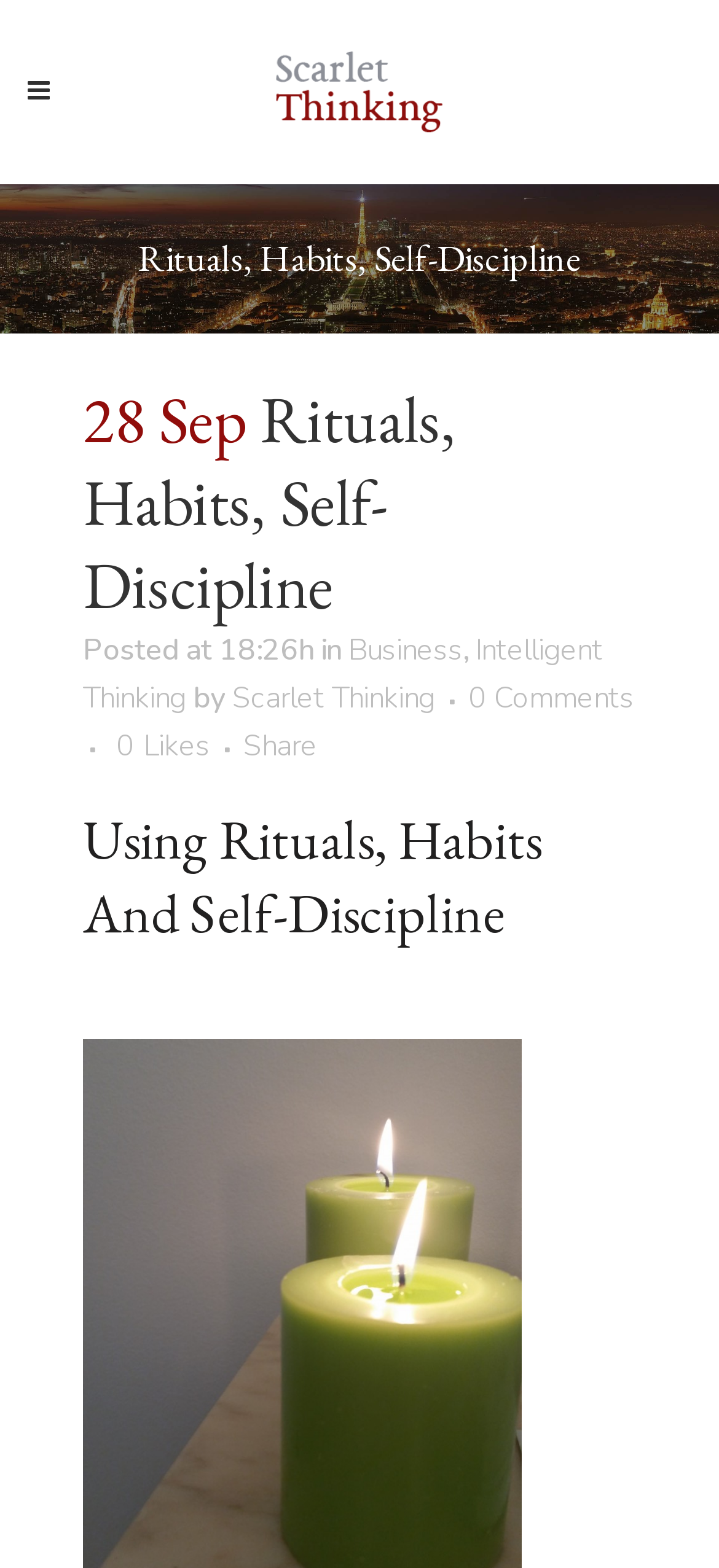Identify the bounding box coordinates for the UI element described by the following text: "Intelligent Thinking". Provide the coordinates as four float numbers between 0 and 1, in the format [left, top, right, bottom].

[0.115, 0.402, 0.838, 0.459]